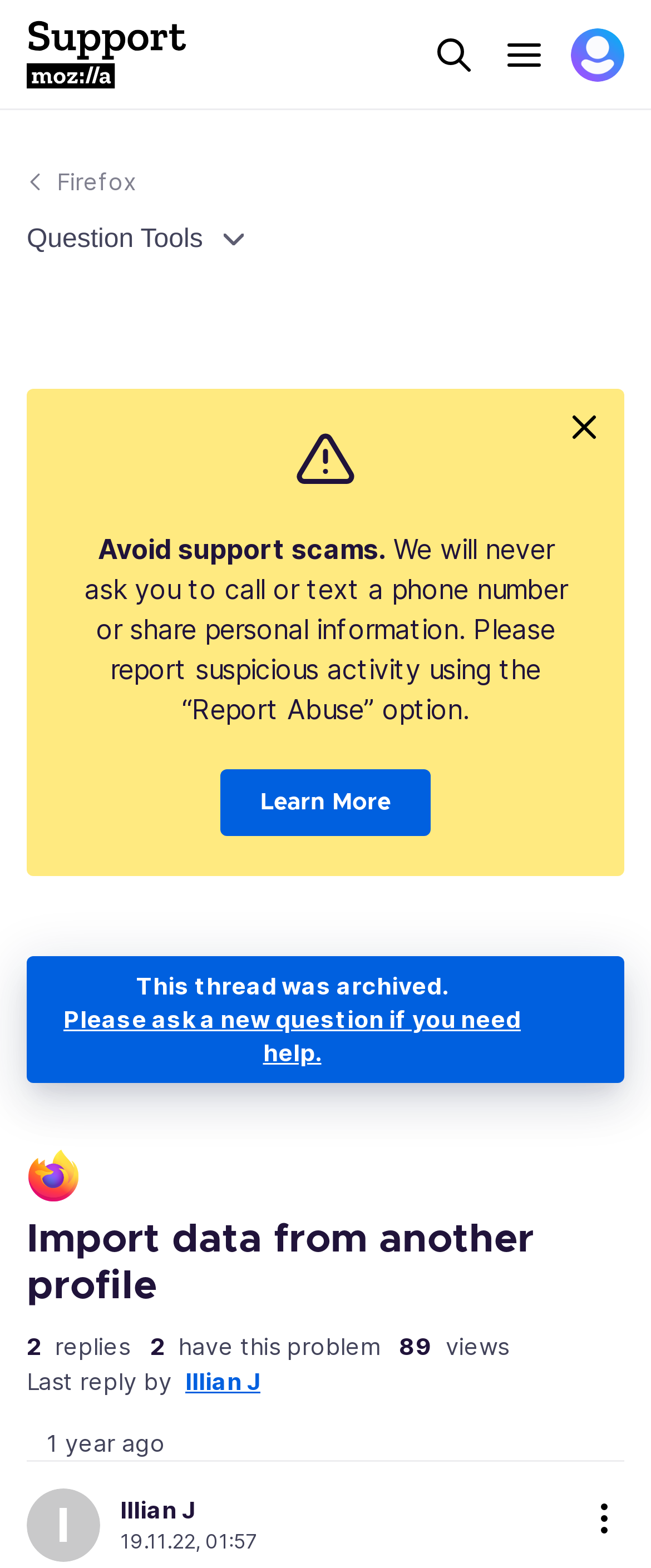Determine the bounding box coordinates for the region that must be clicked to execute the following instruction: "Call the customer service".

None